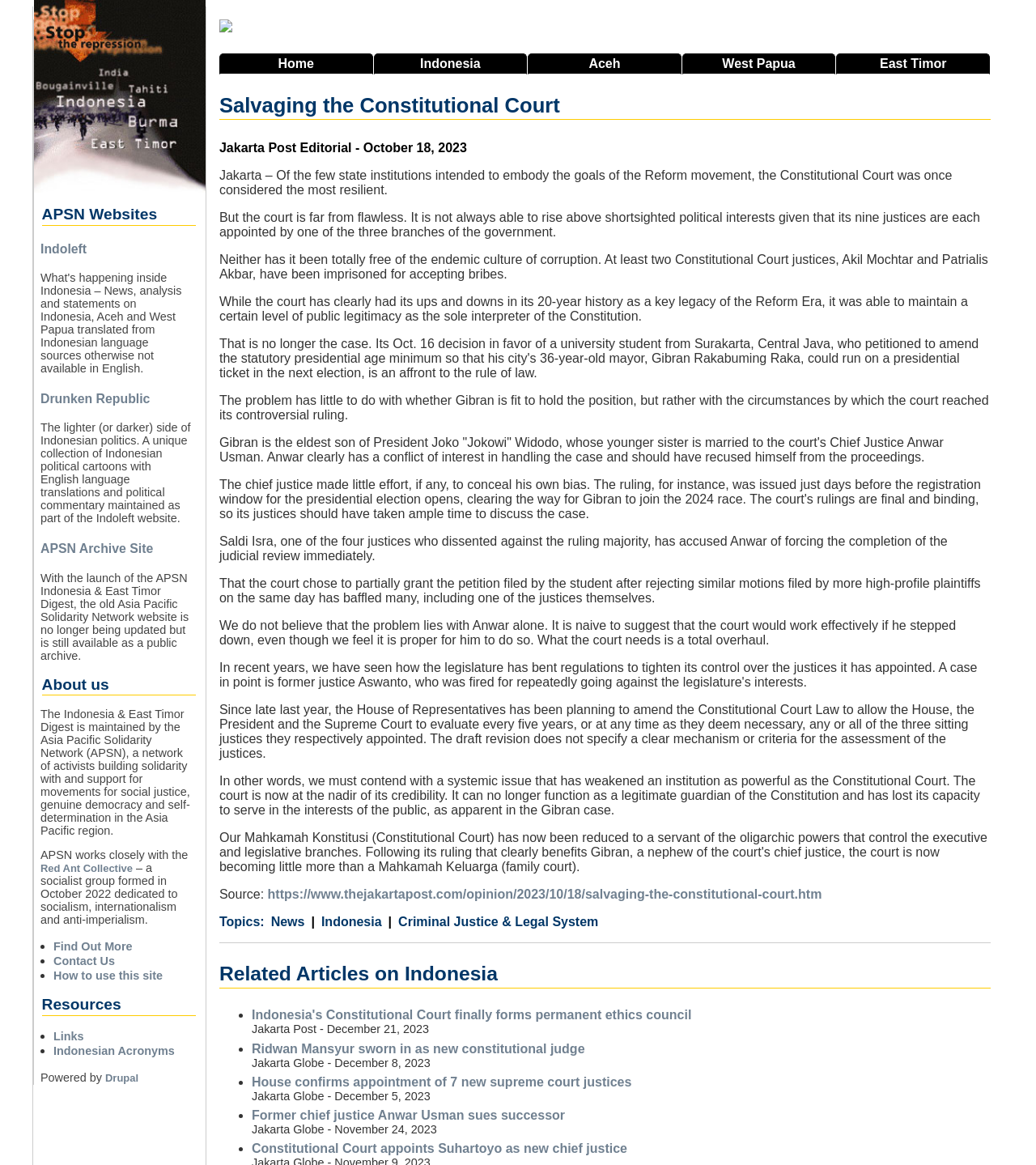Please answer the following question using a single word or phrase: 
Who is the author of the article?

Jakarta Post Editorial